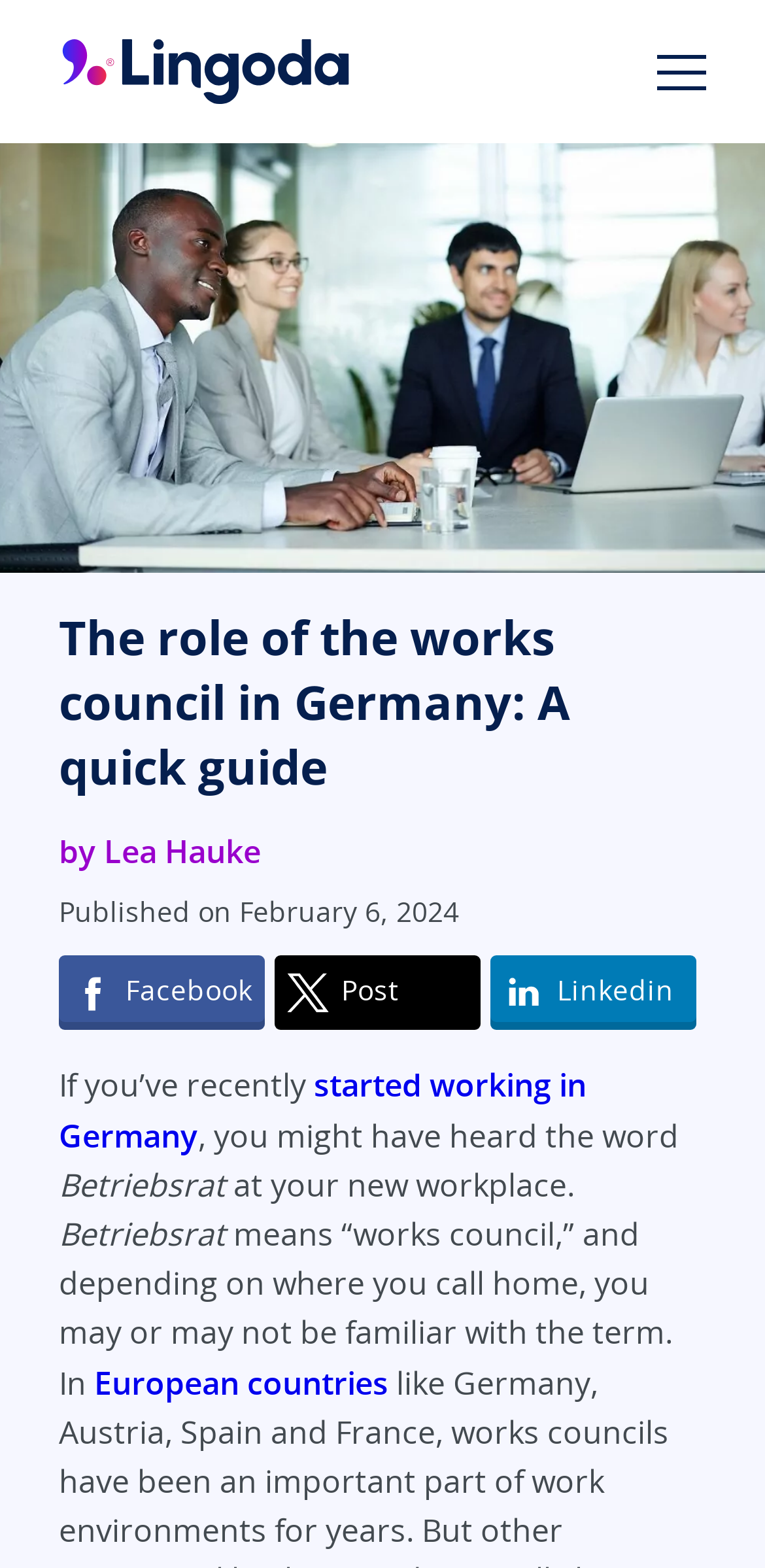Respond to the question below with a single word or phrase:
What is the purpose of the article?

to explain the role of works council